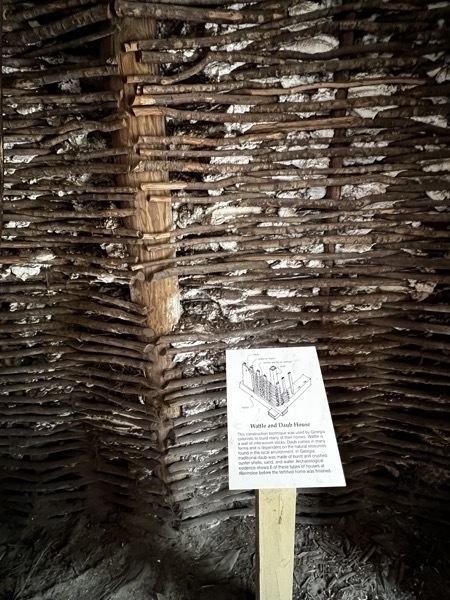Give a one-word or short phrase answer to the question: 
What is the purpose of the sign in the foreground?

To provide information